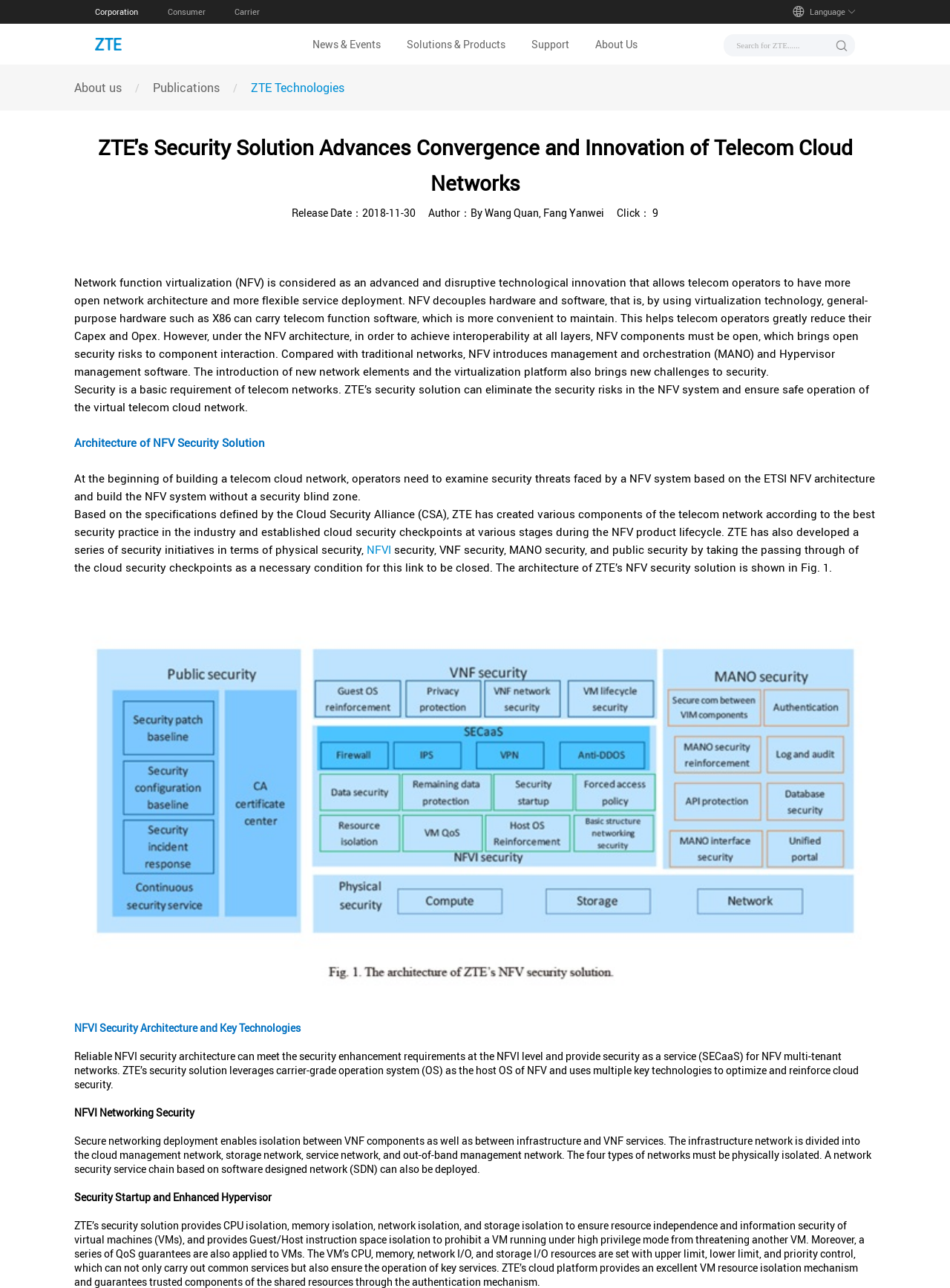Please find the bounding box for the following UI element description. Provide the coordinates in (top-left x, top-left y, bottom-right x, bottom-right y) format, with values between 0 and 1: ZTE Technologies

[0.264, 0.062, 0.362, 0.074]